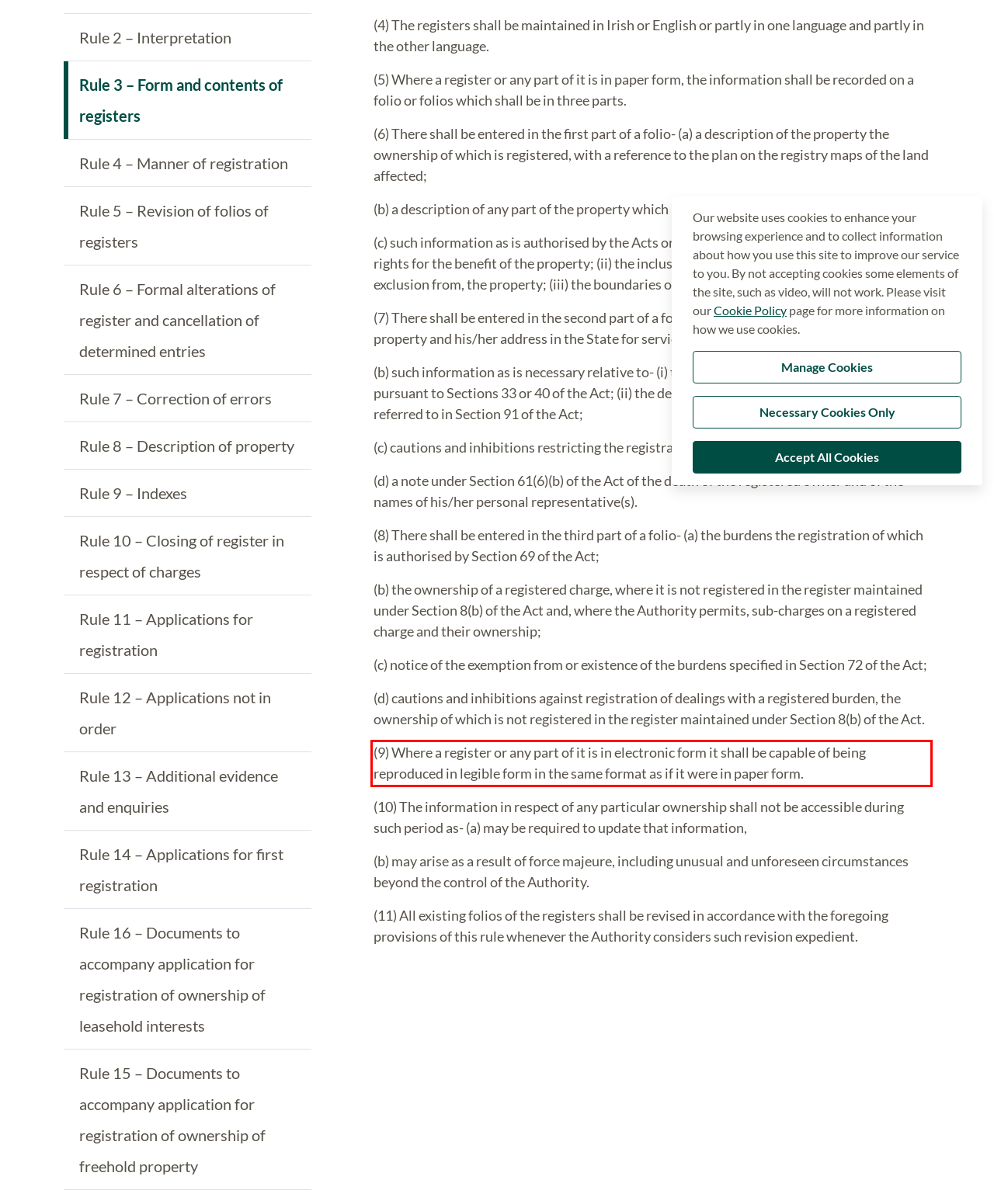You are provided with a screenshot of a webpage that includes a red bounding box. Extract and generate the text content found within the red bounding box.

(9) Where a register or any part of it is in electronic form it shall be capable of being reproduced in legible form in the same format as if it were in paper form.